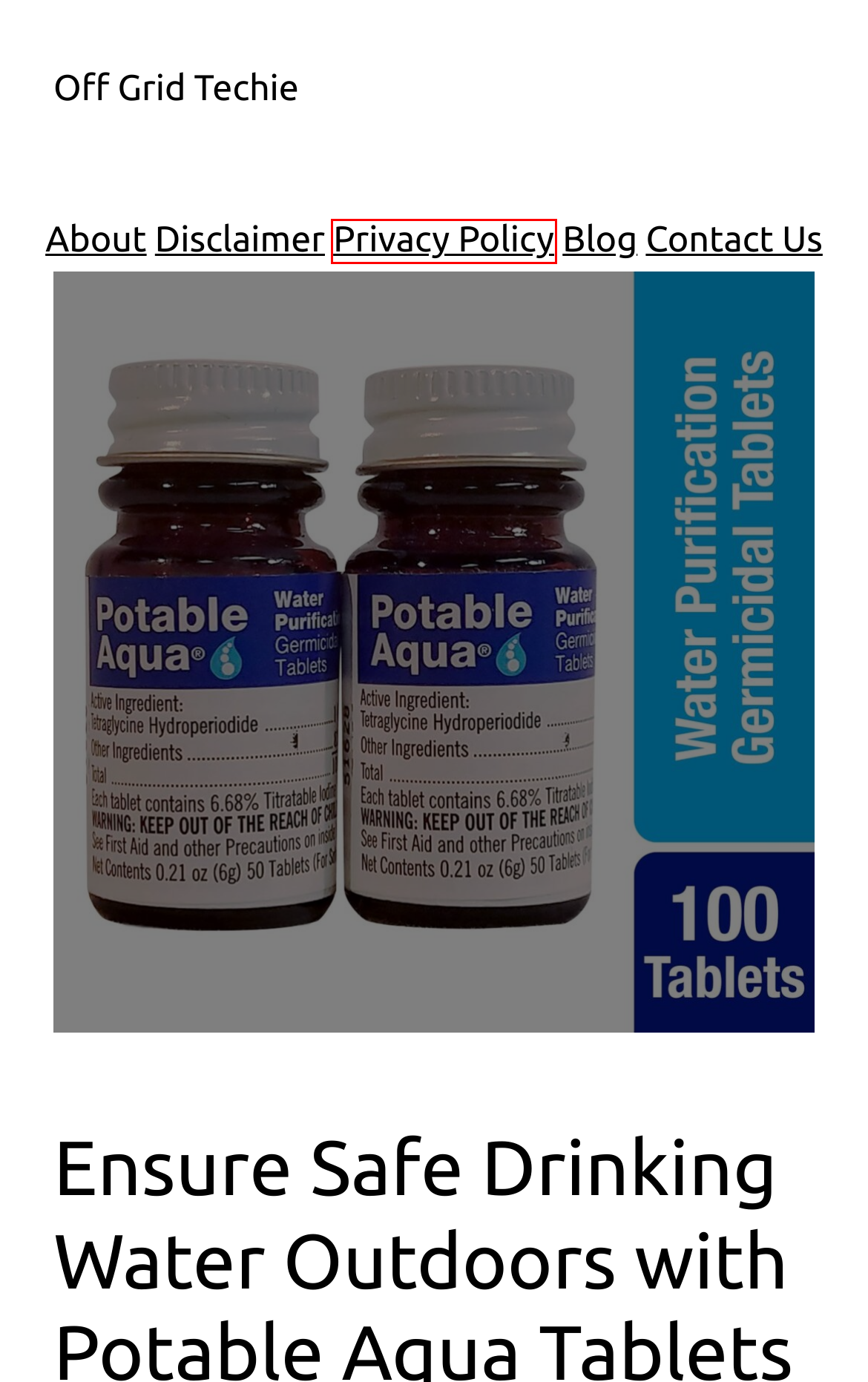You have a screenshot of a webpage with a red bounding box around an element. Identify the webpage description that best fits the new page that appears after clicking the selected element in the red bounding box. Here are the candidates:
A. Blog Tool, Publishing Platform, and CMS – WordPress.org
B. blog - Off Grid Techie
C. Privacy Policy - Off Grid Techie
D. Off-Grid Technology Explored By OffGridTechie.com - Off Grid Techie
E. Disclaimer - Off Grid Techie
F. Amazon.com
G. About - Off Grid Techie
H. Water Purification Tablets Archives - Off Grid Techie

C